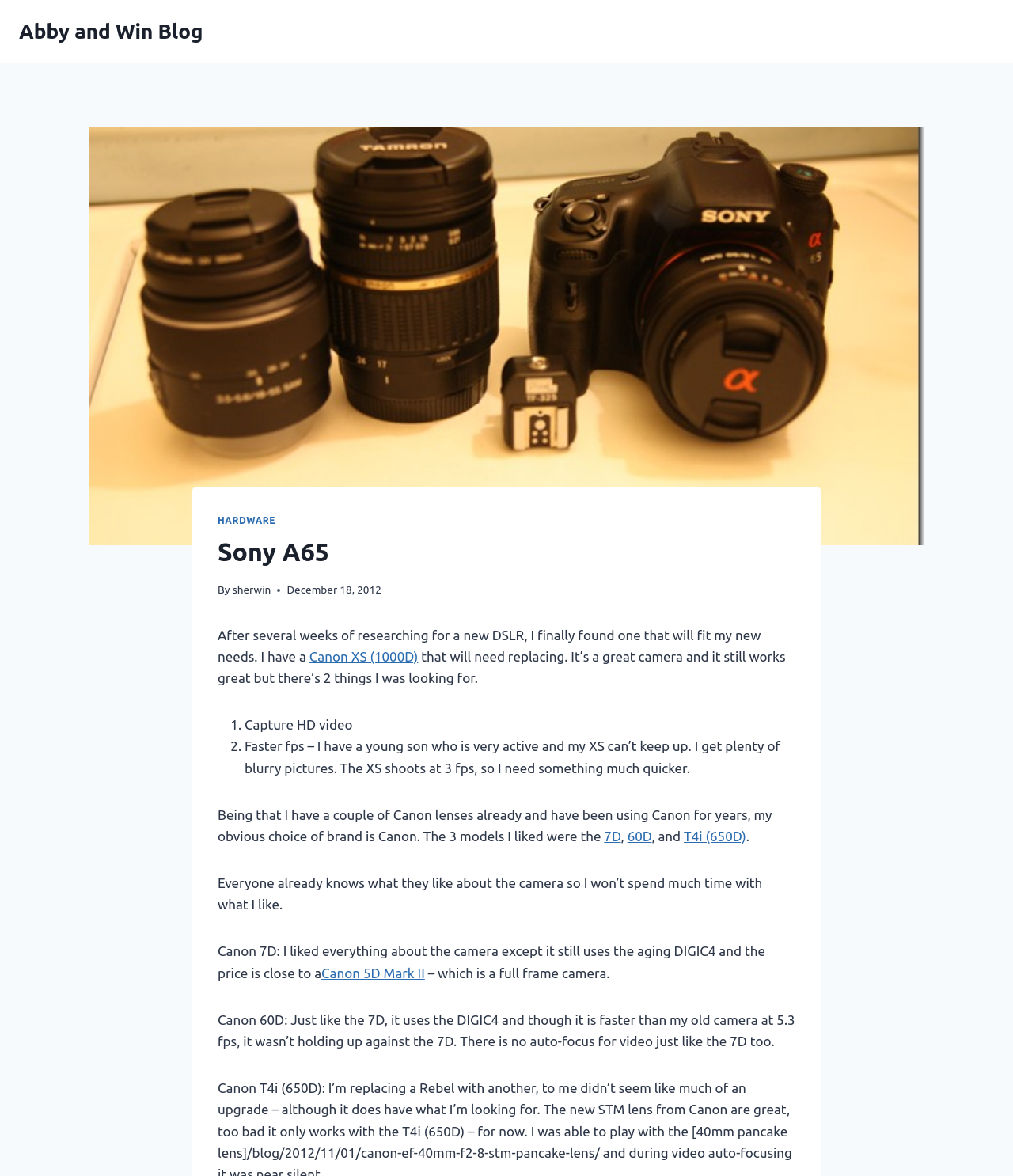Provide a one-word or brief phrase answer to the question:
What is the camera model being discussed?

Sony A65